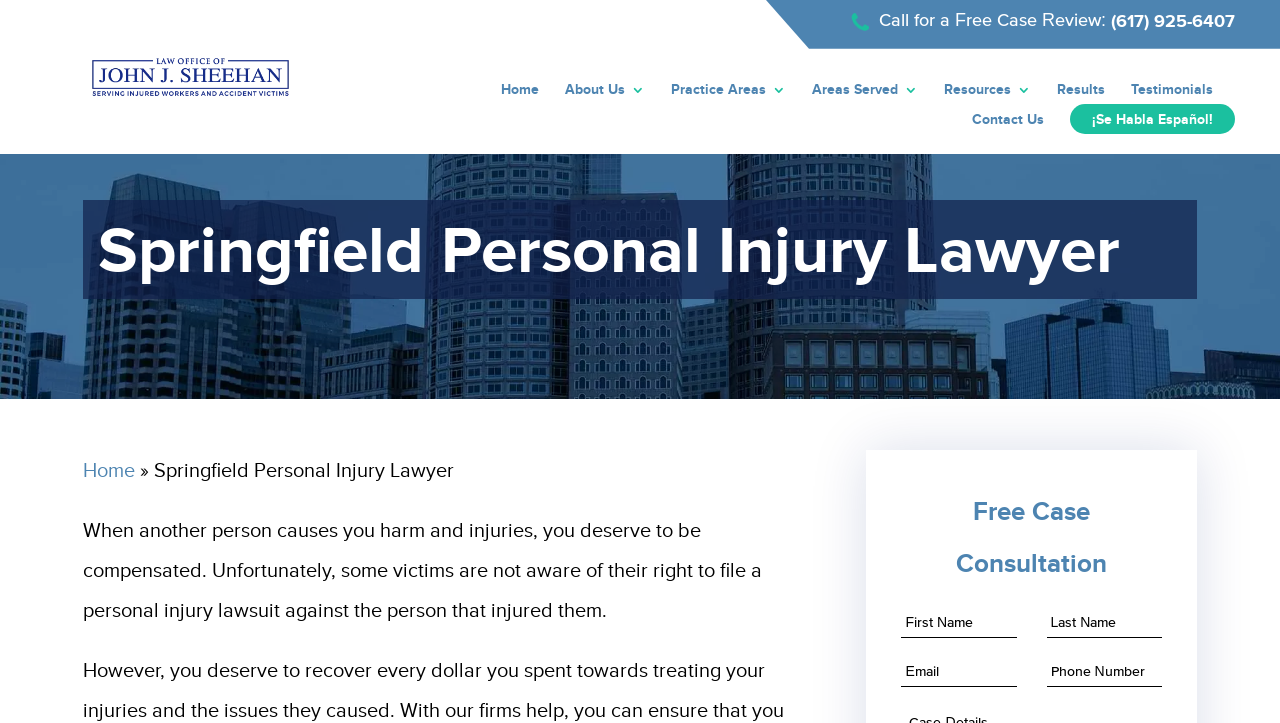Determine the bounding box coordinates (top-left x, top-left y, bottom-right x, bottom-right y) of the UI element described in the following text: name="input_5" placeholder="Phone Number"

[0.818, 0.911, 0.908, 0.951]